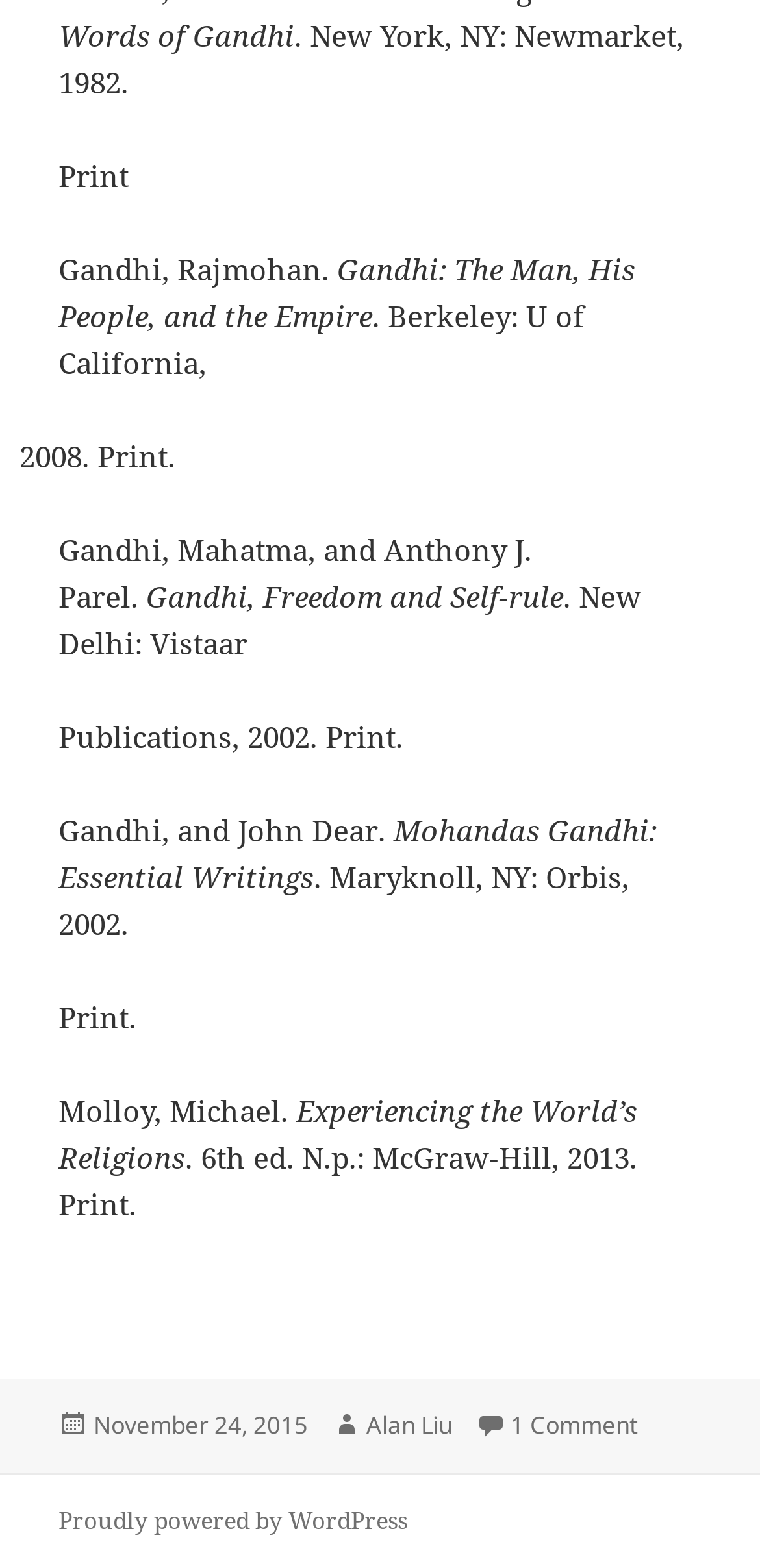How many comments are there on the article 'Life of Gandhi'?
Provide a one-word or short-phrase answer based on the image.

1